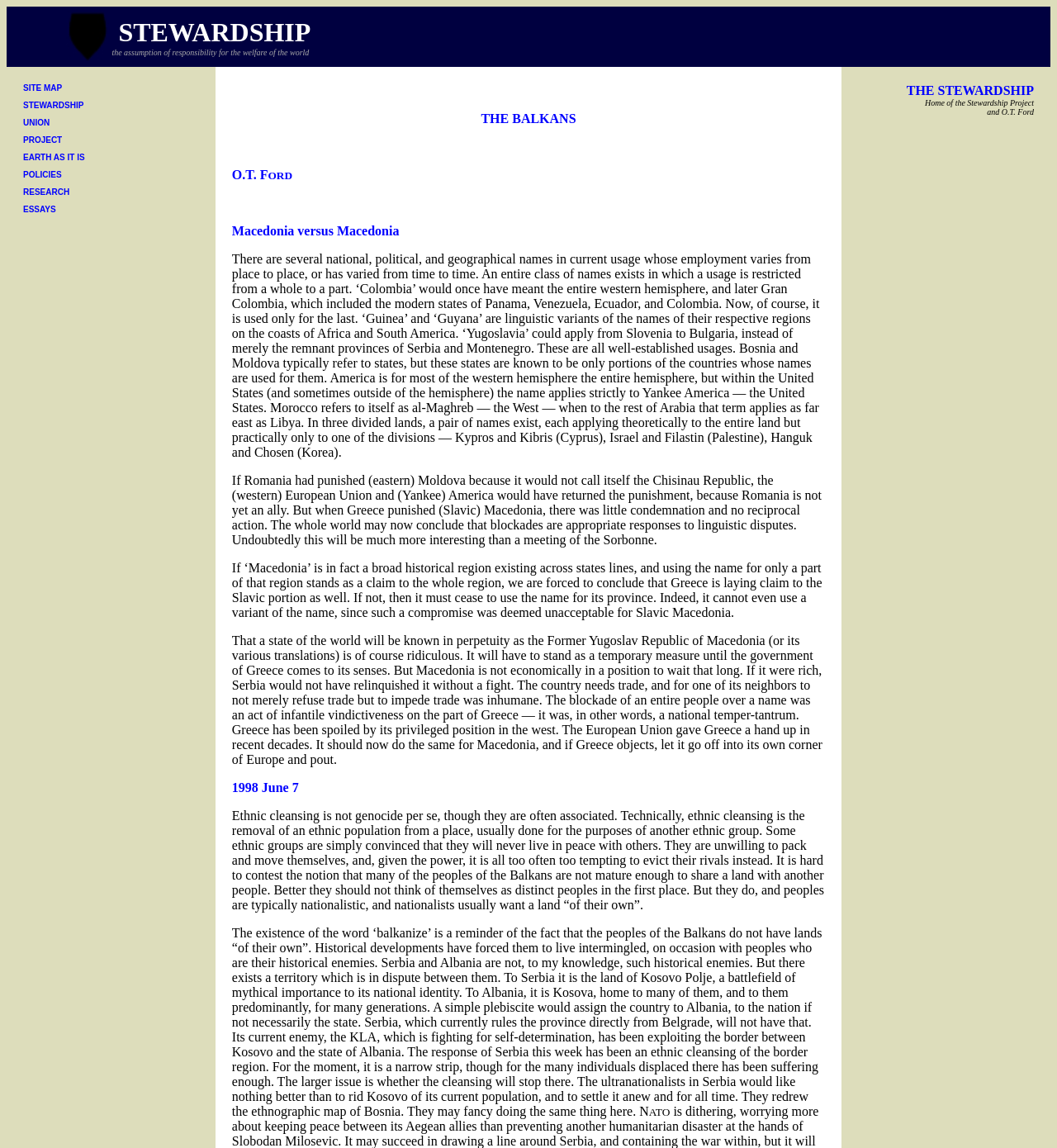Provide a single word or phrase answer to the question: 
How many links are in the top navigation menu?

9